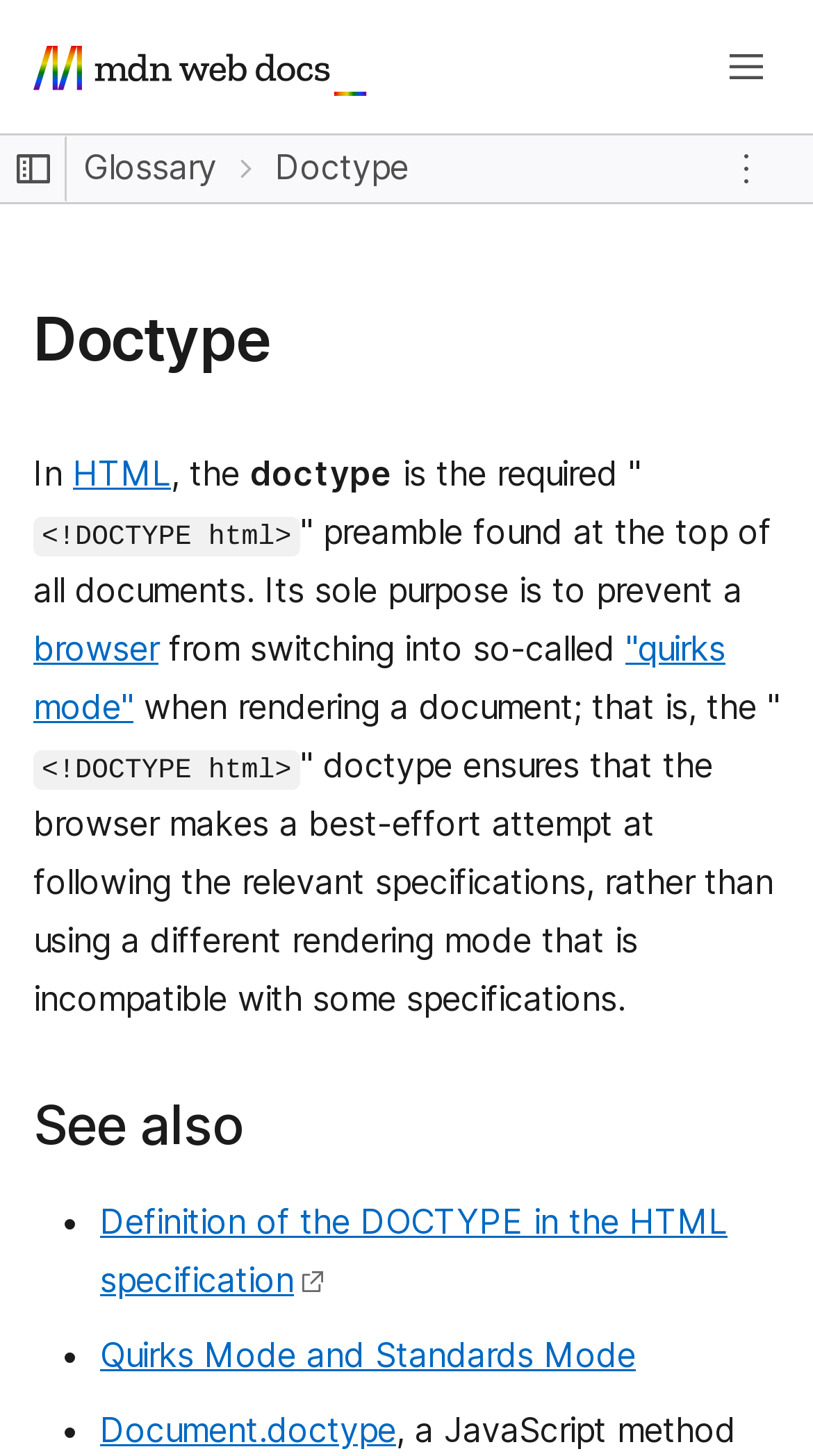Determine the bounding box coordinates of the section I need to click to execute the following instruction: "Expand sidebar". Provide the coordinates as four float numbers between 0 and 1, i.e., [left, top, right, bottom].

[0.0, 0.093, 0.082, 0.139]